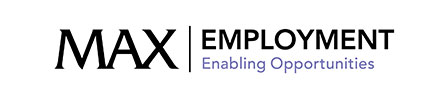Please provide a one-word or short phrase answer to the question:
What is the tagline of MAX EMPLOYMENT?

Enabling Opportunities